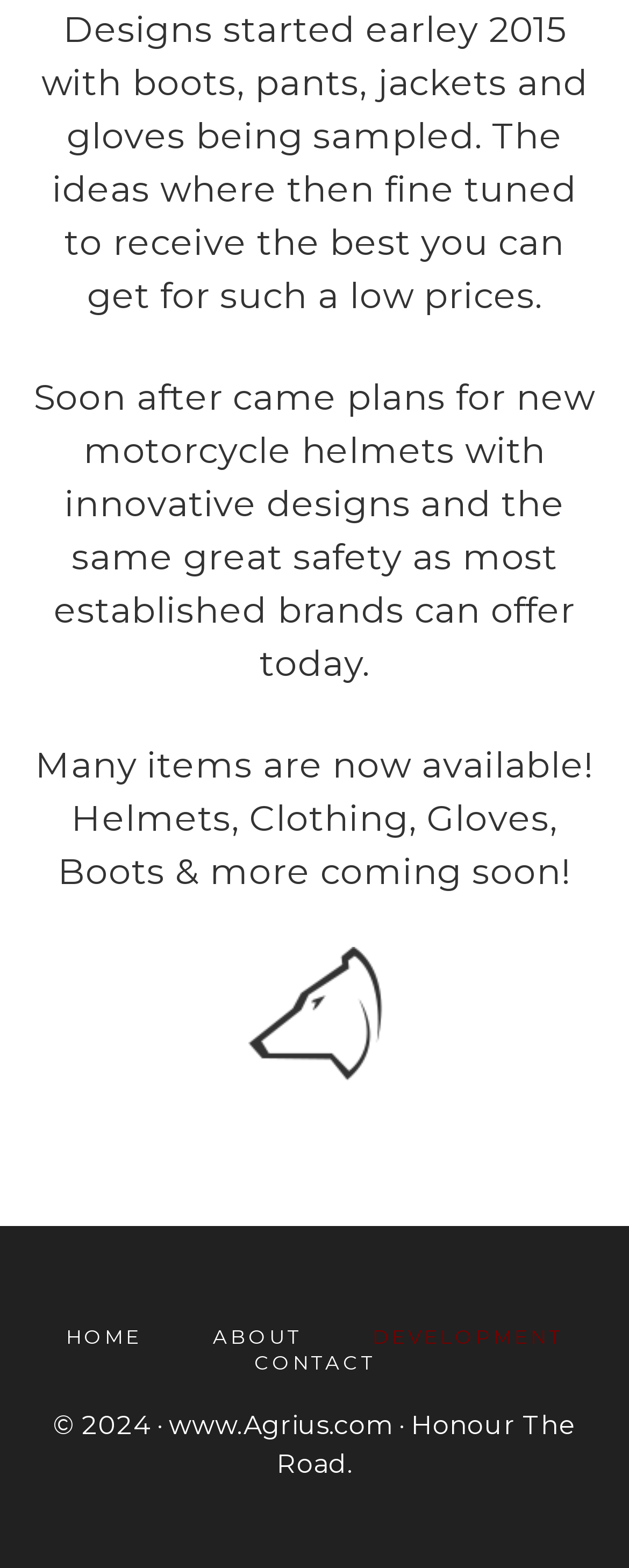What is the year mentioned in the copyright text?
Respond to the question with a single word or phrase according to the image.

2024